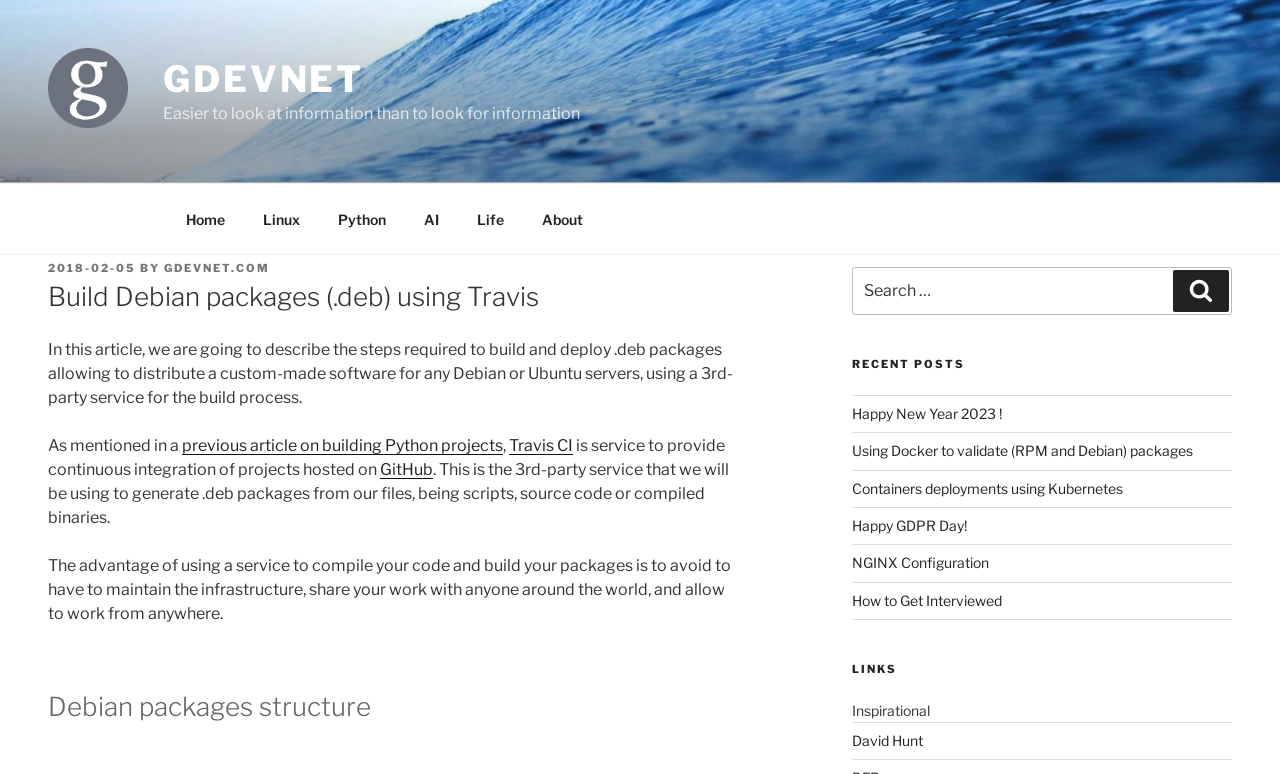What is the purpose of using a 3rd-party service for building Debian packages?
Use the image to give a comprehensive and detailed response to the question.

I found the answer by reading the StaticText element with the description 'The advantage of using a service to compile your code and build your packages is to avoid to have to maintain the infrastructure...' located at [0.037, 0.719, 0.571, 0.805]. This element is a child of the heading 'Build Debian packages (.deb) using Travis' and explains the benefits of using a 3rd-party service.